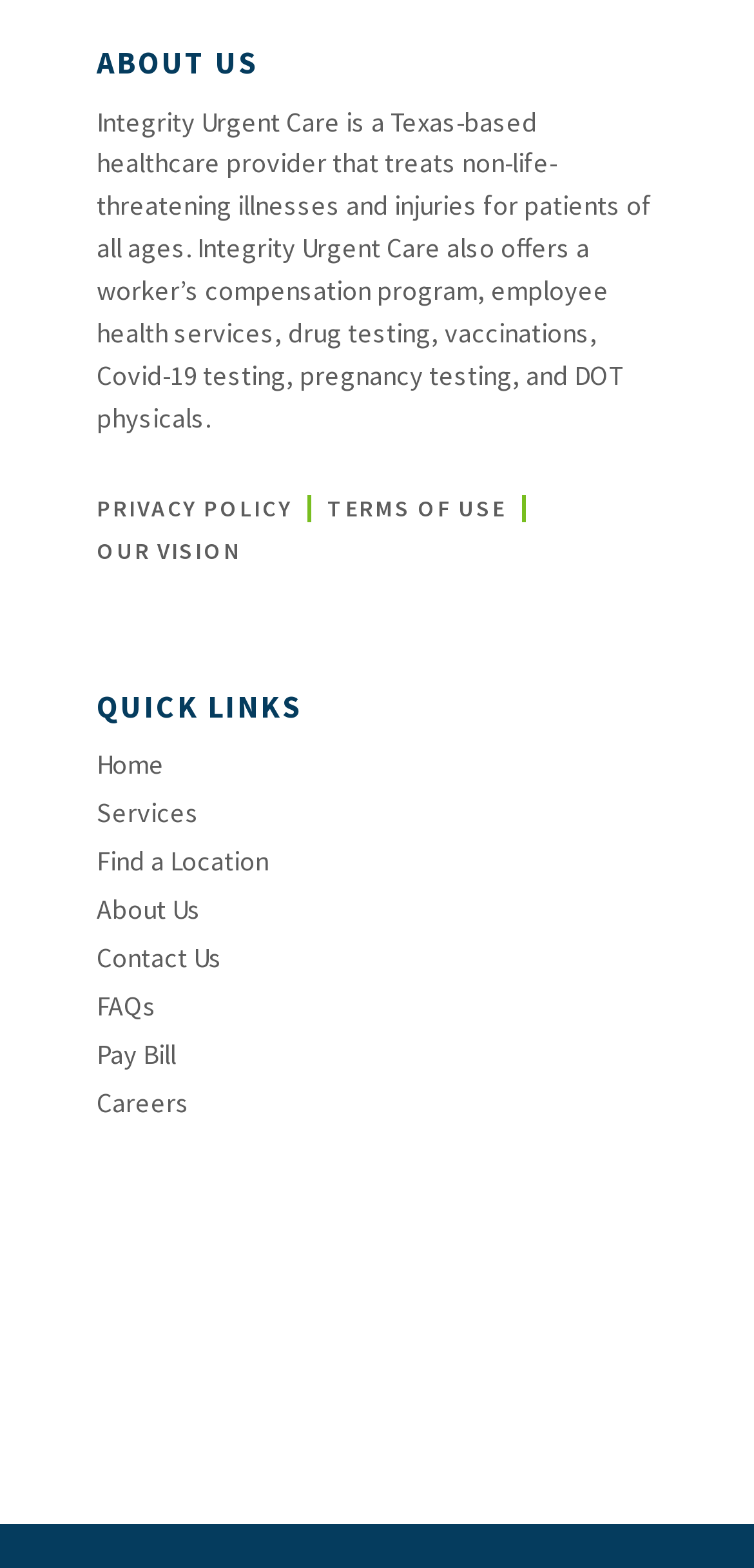Highlight the bounding box of the UI element that corresponds to this description: "Careers".

[0.128, 0.691, 0.872, 0.715]